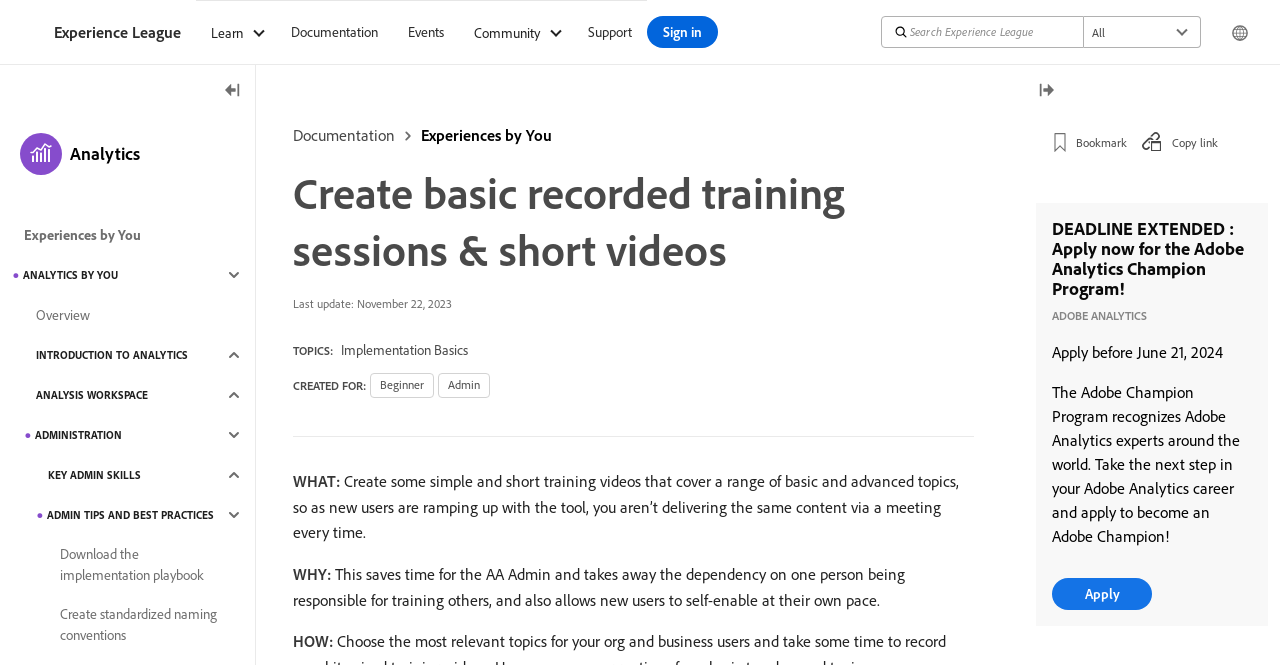Offer a comprehensive description of the webpage’s content and structure.

This webpage is about creating basic recorded training sessions and short videos for Adobe Analytics. At the top, there is a main navigation bar with links to "Experience League", "Documentation", "Events", "Community", and "Support". On the right side of the navigation bar, there is a search bar with a magnifying glass icon. 

Below the navigation bar, there is a heading that reads "Create basic recorded training sessions & short videos". Underneath, there is a section with the title "WHAT:" which describes the purpose of creating these training videos. The text explains that creating simple and short training videos can help new users learn at their own pace and reduce the dependency on one person for training.

To the right of this section, there is a sidebar with links to "Analytics", "Experiences by You", and other related topics. The sidebar also has a section with links to various analytics topics, including "Overview", "Introduction to Analytics", and "Analysis Workspace".

On the left side of the page, there is a rail with a button to toggle its visibility. The rail contains an image and a heading that reads "Analytics". Below the heading, there are links to various analytics topics, including "Overview", "Introduction to Analytics", and "Analysis Workspace".

In the main content area, there are sections with titles "WHY:", "HOW:", and "TOPICS:". The "WHY:" section explains the benefits of creating training videos, including saving time for the Adobe Analytics admin and allowing new users to self-enable at their own pace. The "HOW:" section is empty, and the "TOPICS:" section lists various topics related to Adobe Analytics, including "Implementation Basics".

At the bottom of the page, there is a section with a heading that reads "DEADLINE EXTENDED : Apply now for the Adobe Analytics Champion Program!". This section contains a call to action to apply for the program and a brief description of what the program is about.